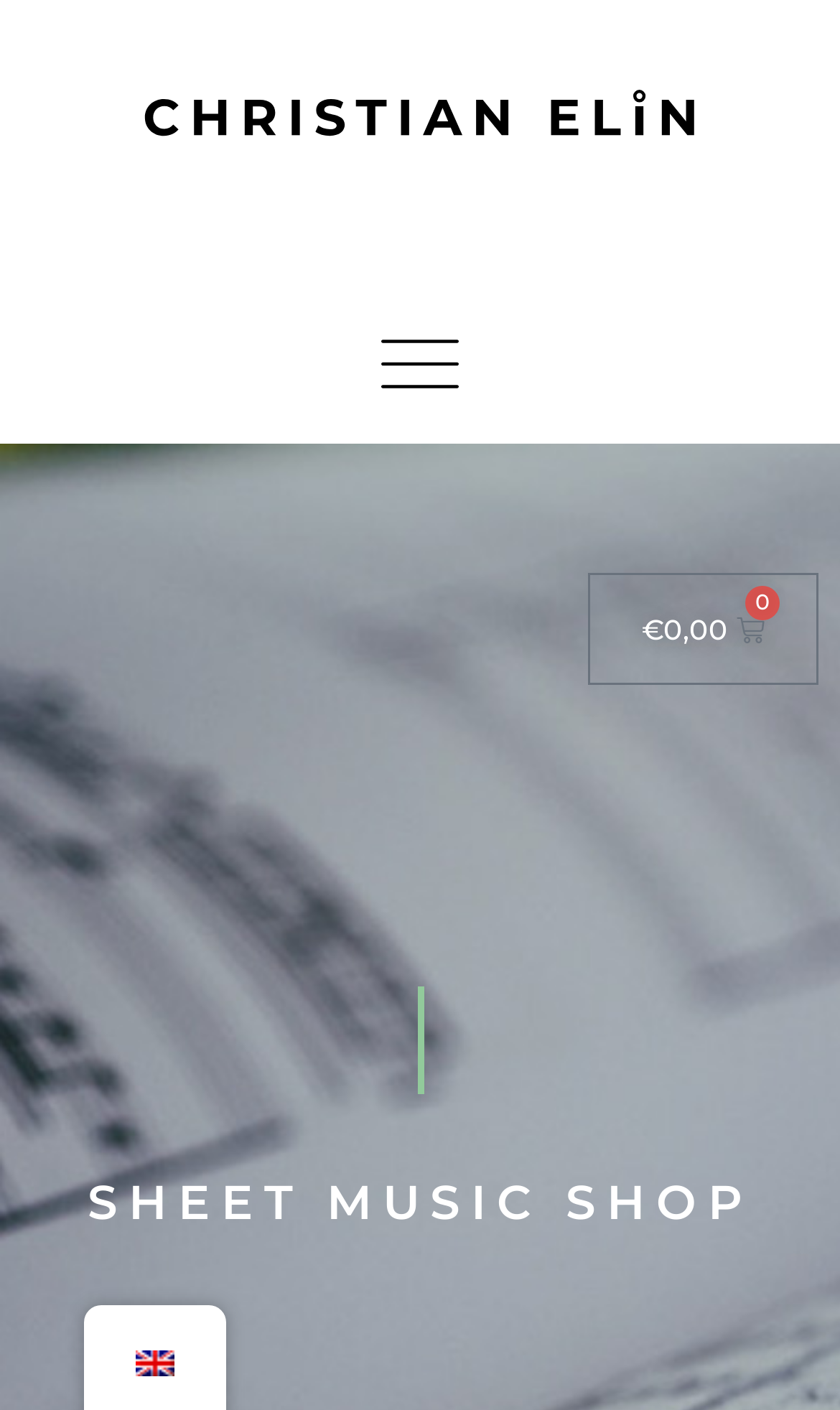Give a short answer using one word or phrase for the question:
What type of music is related to this website?

Sheet music